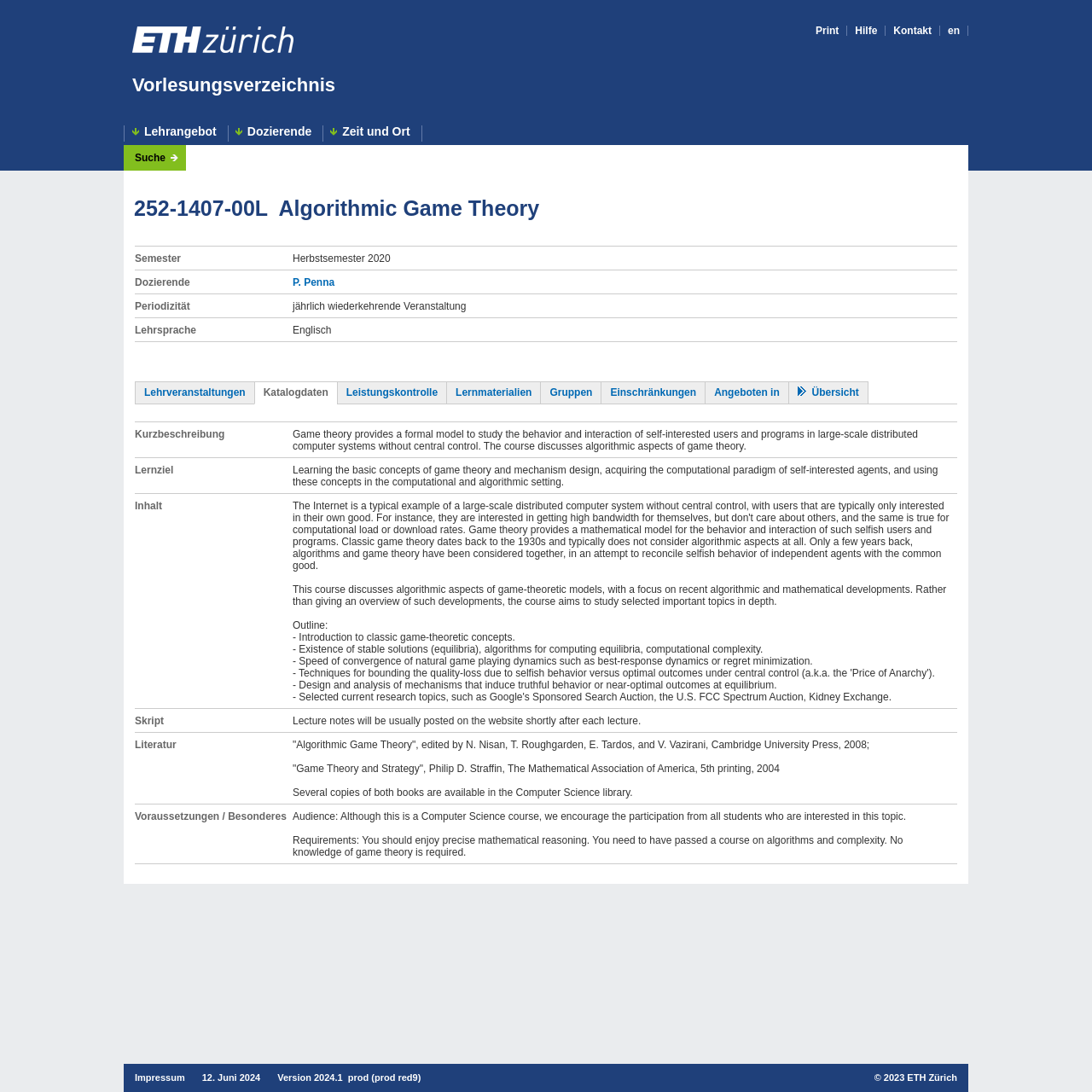Identify the bounding box coordinates of the region that needs to be clicked to carry out this instruction: "Search for courses". Provide these coordinates as four float numbers ranging from 0 to 1, i.e., [left, top, right, bottom].

[0.123, 0.14, 0.163, 0.149]